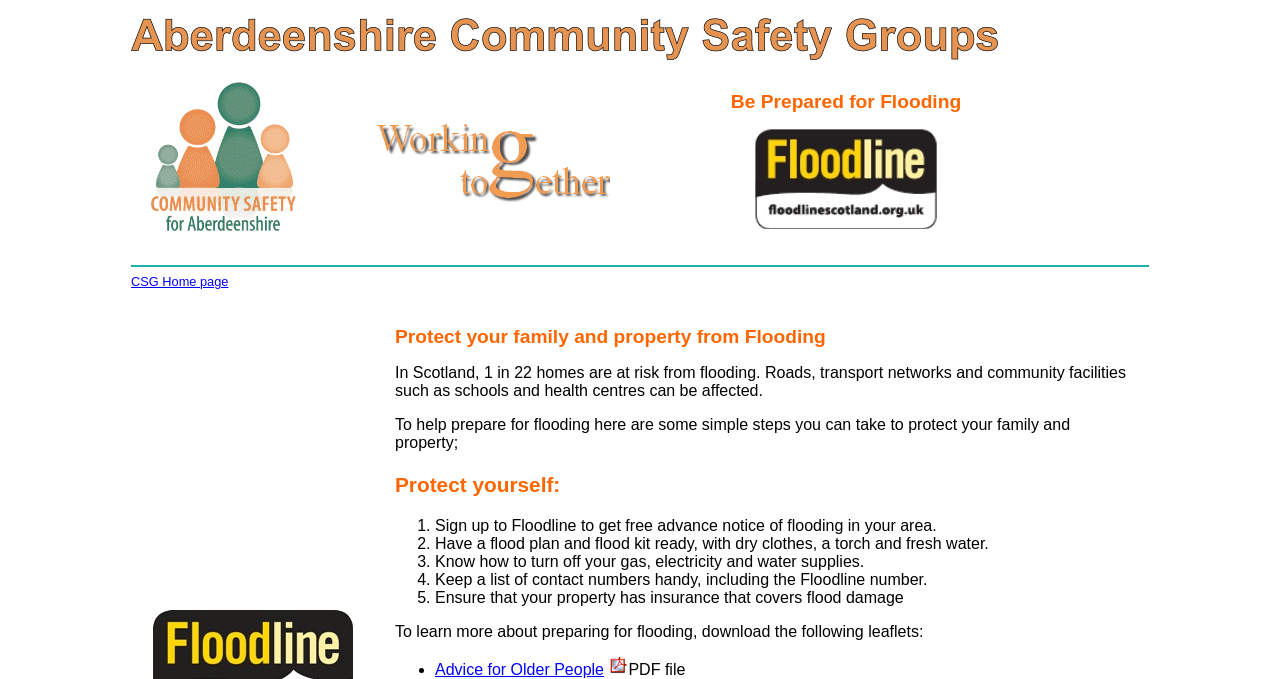Answer the following inquiry with a single word or phrase:
What type of file is the leaflet for older people?

PDF file